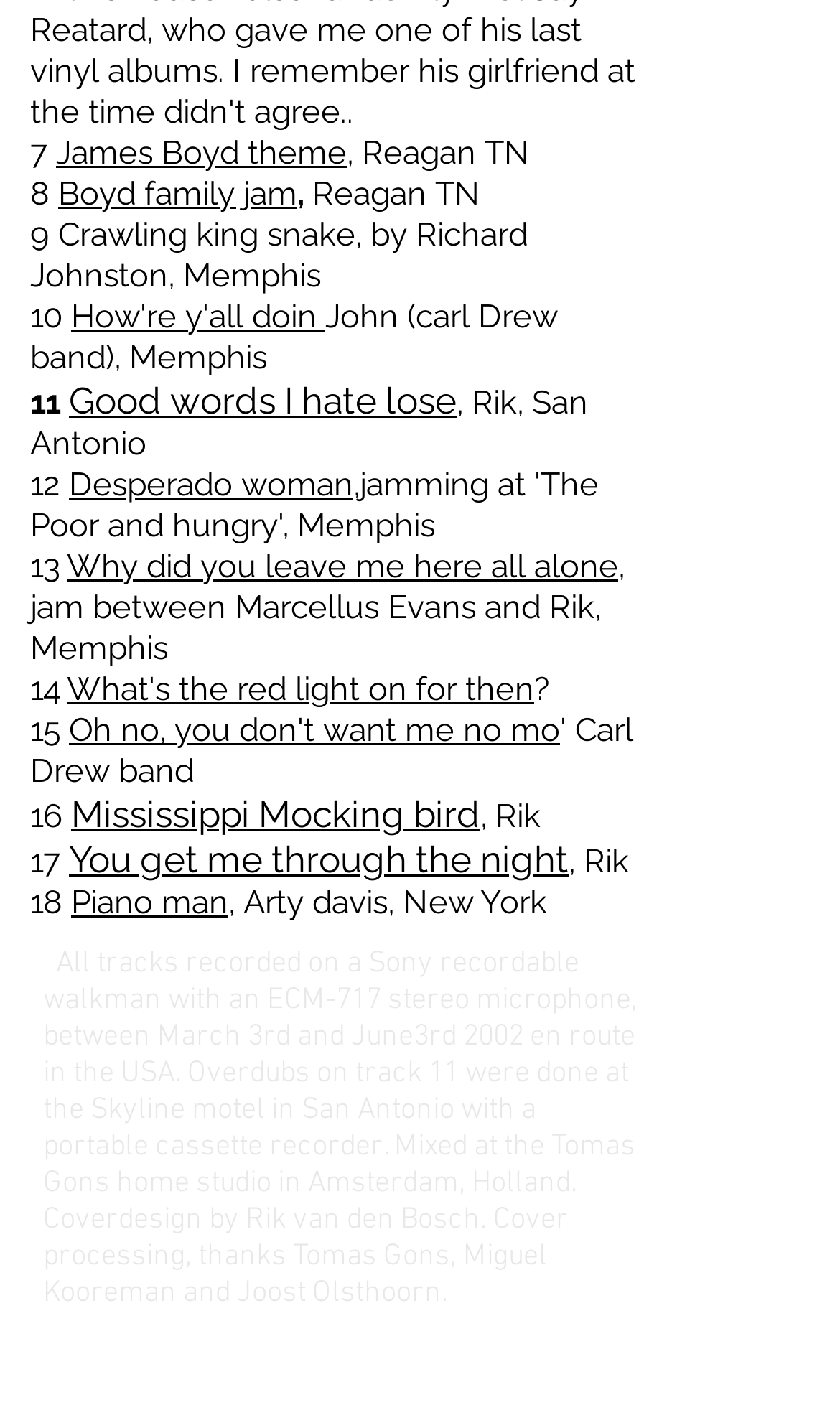Find the bounding box coordinates for the area you need to click to carry out the instruction: "Click on James Boyd theme". The coordinates should be four float numbers between 0 and 1, indicated as [left, top, right, bottom].

[0.067, 0.094, 0.413, 0.121]